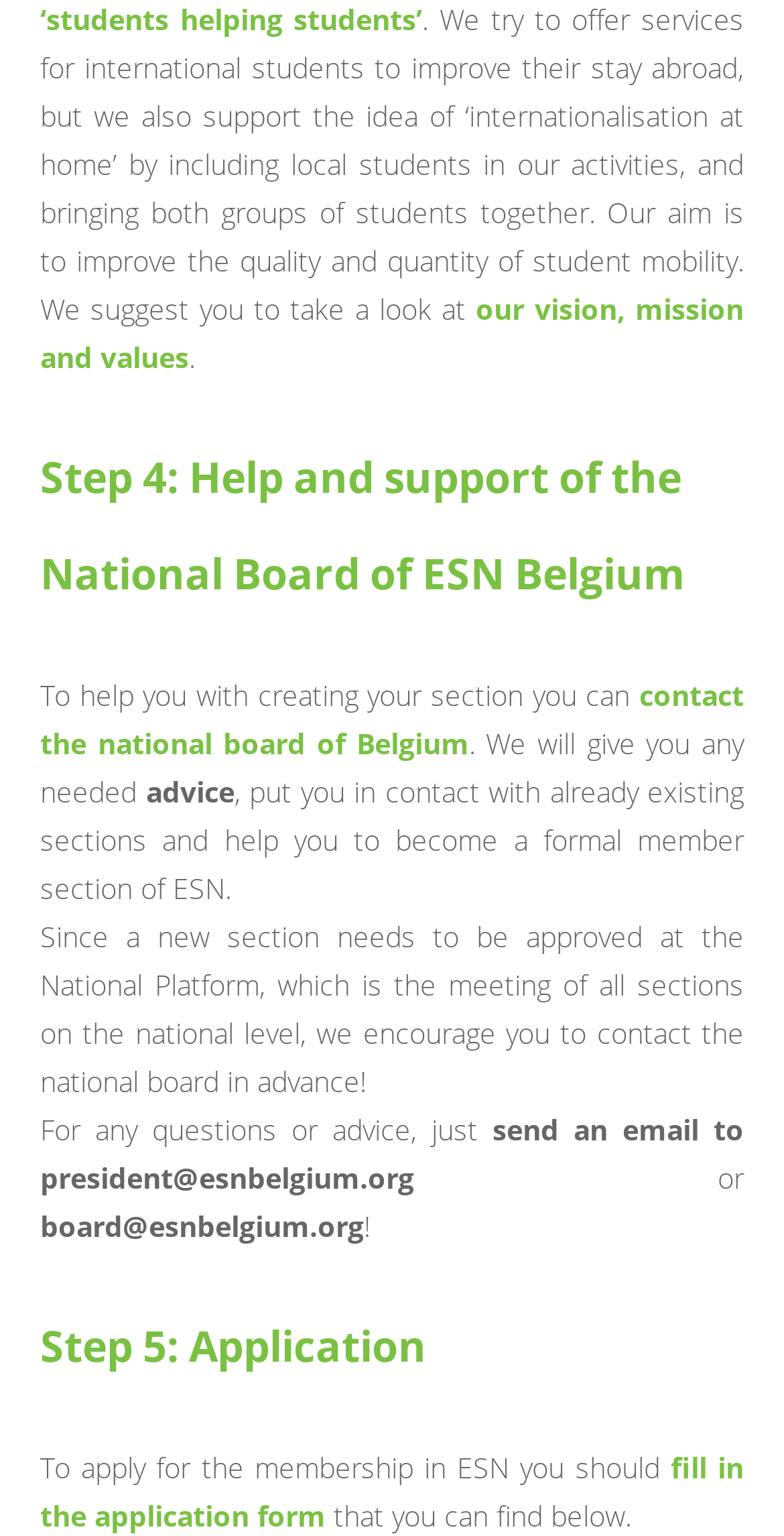Show the bounding box coordinates for the HTML element as described: "board@esnbelgium.org".

[0.051, 0.786, 0.464, 0.81]